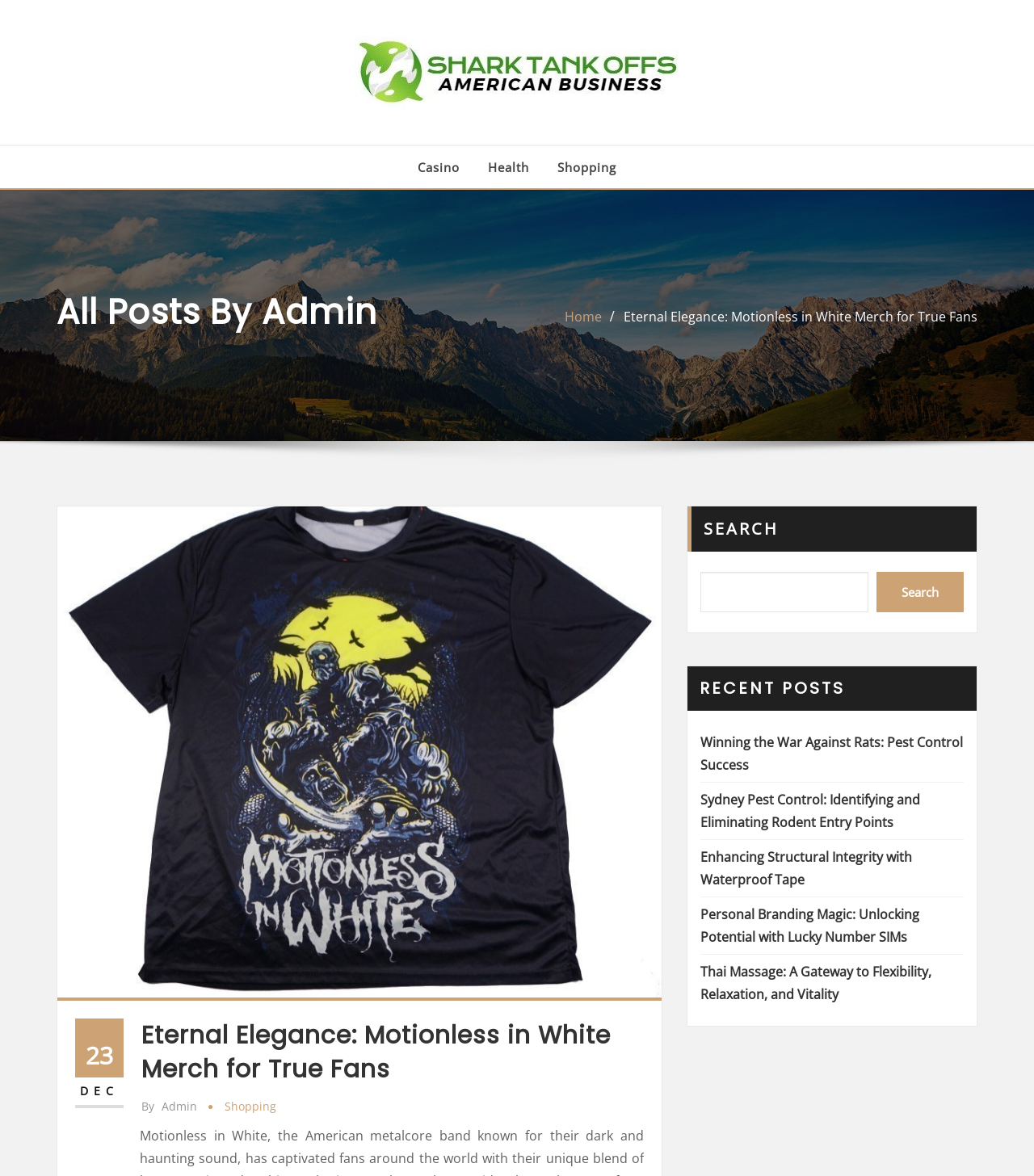Answer succinctly with a single word or phrase:
What is the category of the post 'Eternal Elegance: Motionless in White Merch for True Fans'?

Shopping